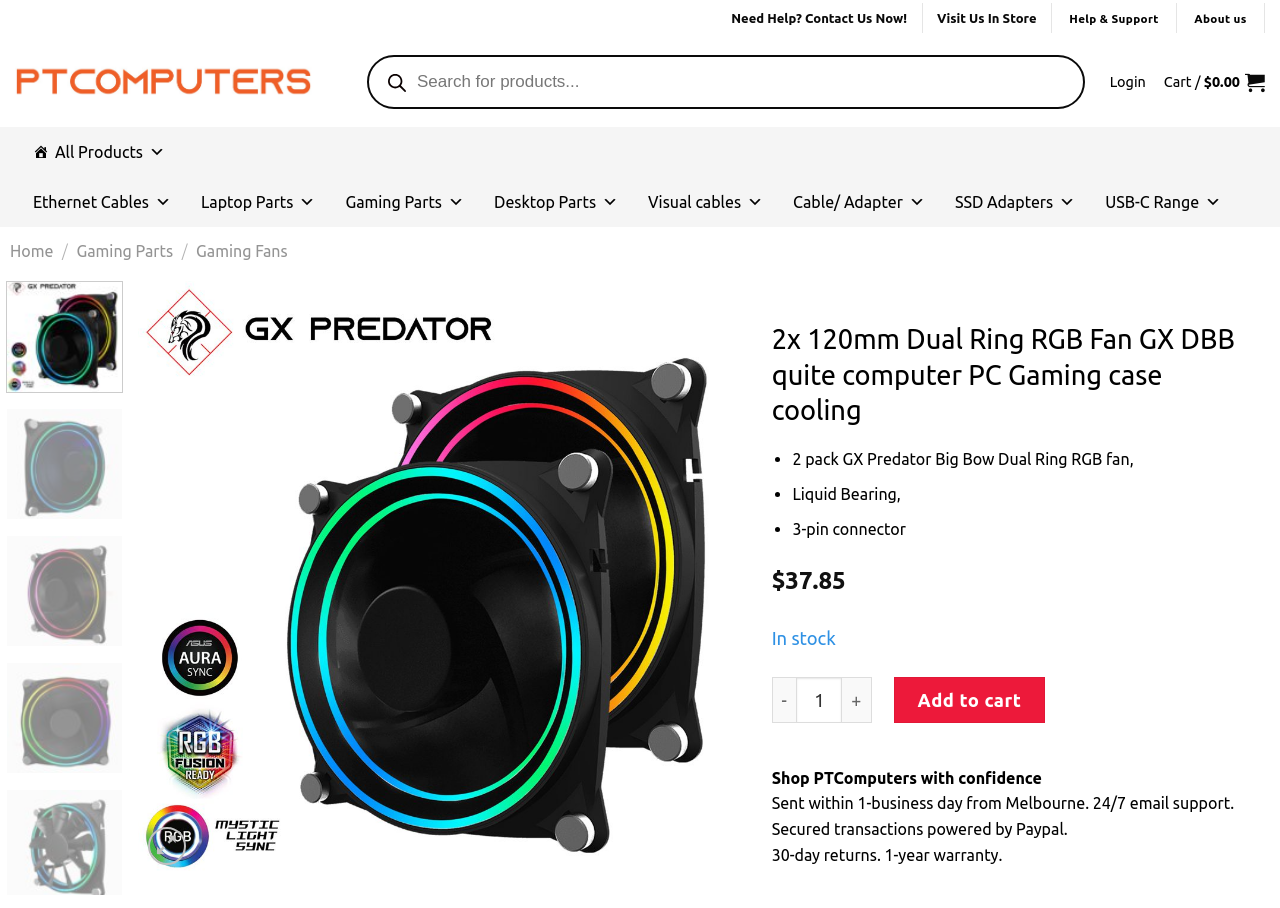Give a detailed overview of the webpage's appearance and contents.

This webpage is an e-commerce product page for a computer gaming case cooling fan. At the top, there are several links for customer support, including "Need Help? Contact Us Now!", "Visit Us In Store", "Help & Support", and "About us". Next to these links, there is a logo for PTComputers, which is also a clickable link.

Below the logo, there is a search bar where customers can search for products. The search bar has a button with a magnifying glass icon. On the right side of the search bar, there are links for "Login" and "Cart / $0.00".

The main navigation menu is located below the search bar, with categories such as "All Products", "Ethernet Cables", "Laptop Parts", "Gaming Parts", "Desktop Parts", "Visual cables", "Cable/ Adapter", "SSD Adapters", and "USB-C Range". Each category has a dropdown menu with more specific subcategories.

The product information is displayed in the center of the page. The product title, "2x 120mm Dual Ring RGB Fan GX DBB quite computer PC Gaming case cooling", is in a large font size. Below the title, there are three bullet points describing the product features: "2 pack GX Predator Big Bow Dual Ring RGB fan", "Liquid Bearing", and "3-pin connector". The product price, "$37.85", is displayed prominently below the features.

There are also buttons to adjust the product quantity, and an "Add to cart" button. Below the product information, there are several paragraphs of text describing the benefits of shopping at PTComputers, including fast shipping, 24/7 email support, secured transactions, and a 30-day return policy.

At the bottom of the page, there are navigation buttons for "Previous" and "Next" products, as well as a link to return to the homepage.